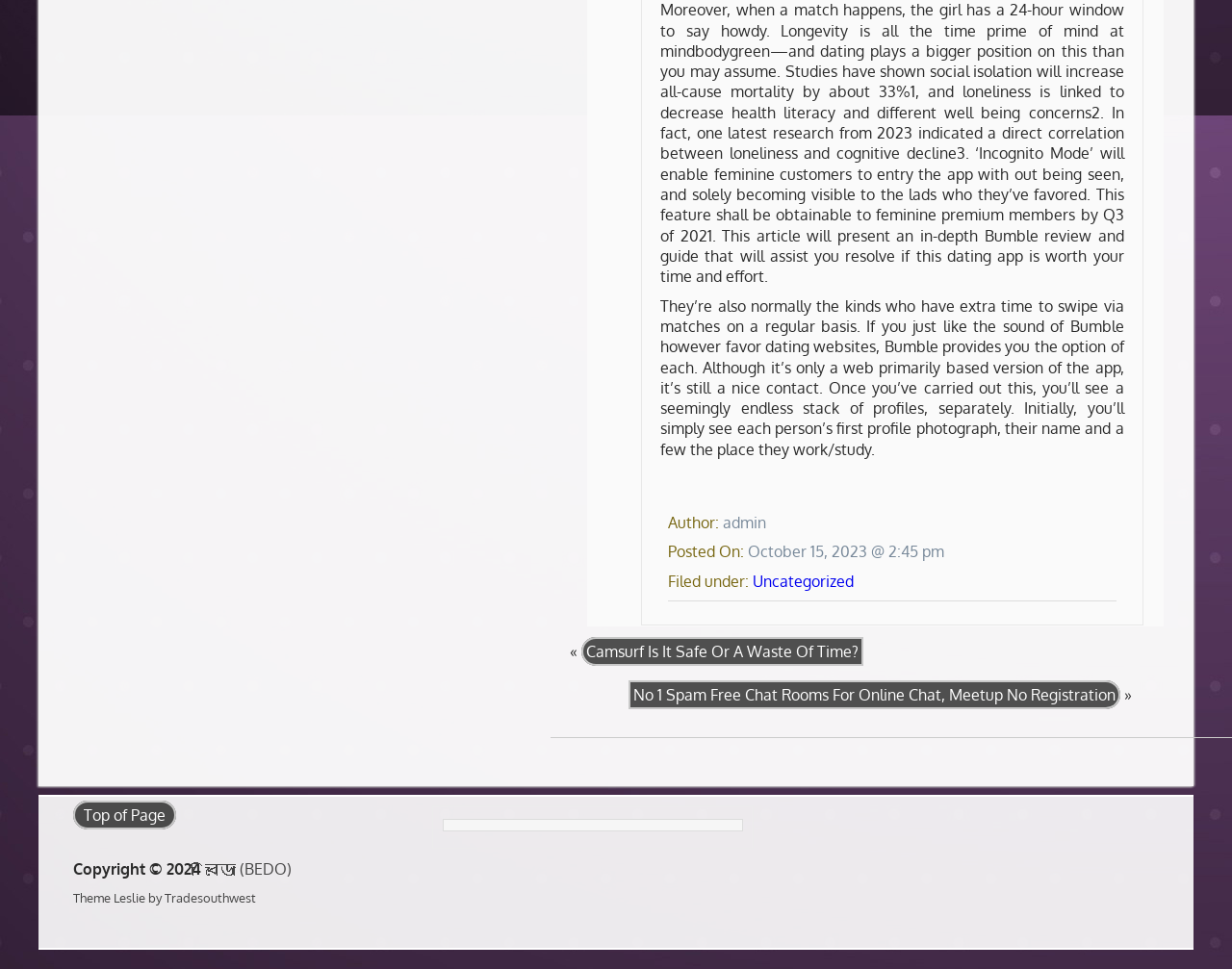Could you please study the image and provide a detailed answer to the question:
What is the topic of the article?

The topic of the article can be determined by reading the first few lines of the article, which mentions 'Incognito Mode' and 'Bumble review'. This suggests that the article is a review of the Bumble dating app.